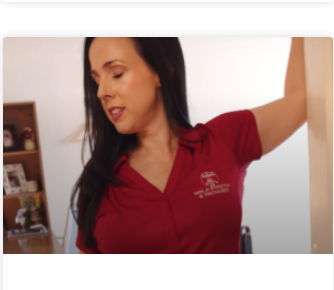Reply to the question with a brief word or phrase: What is the context of the exercise?

Fascial Stretch Therapy